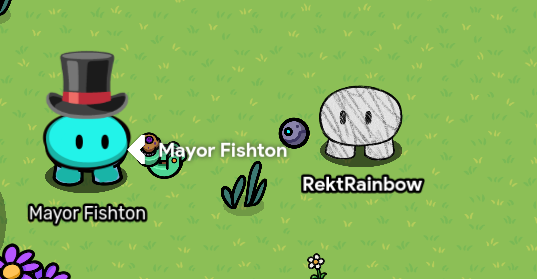What is the shape of RektRainbow's form?
Please provide a single word or phrase as your answer based on the screenshot.

Rounded